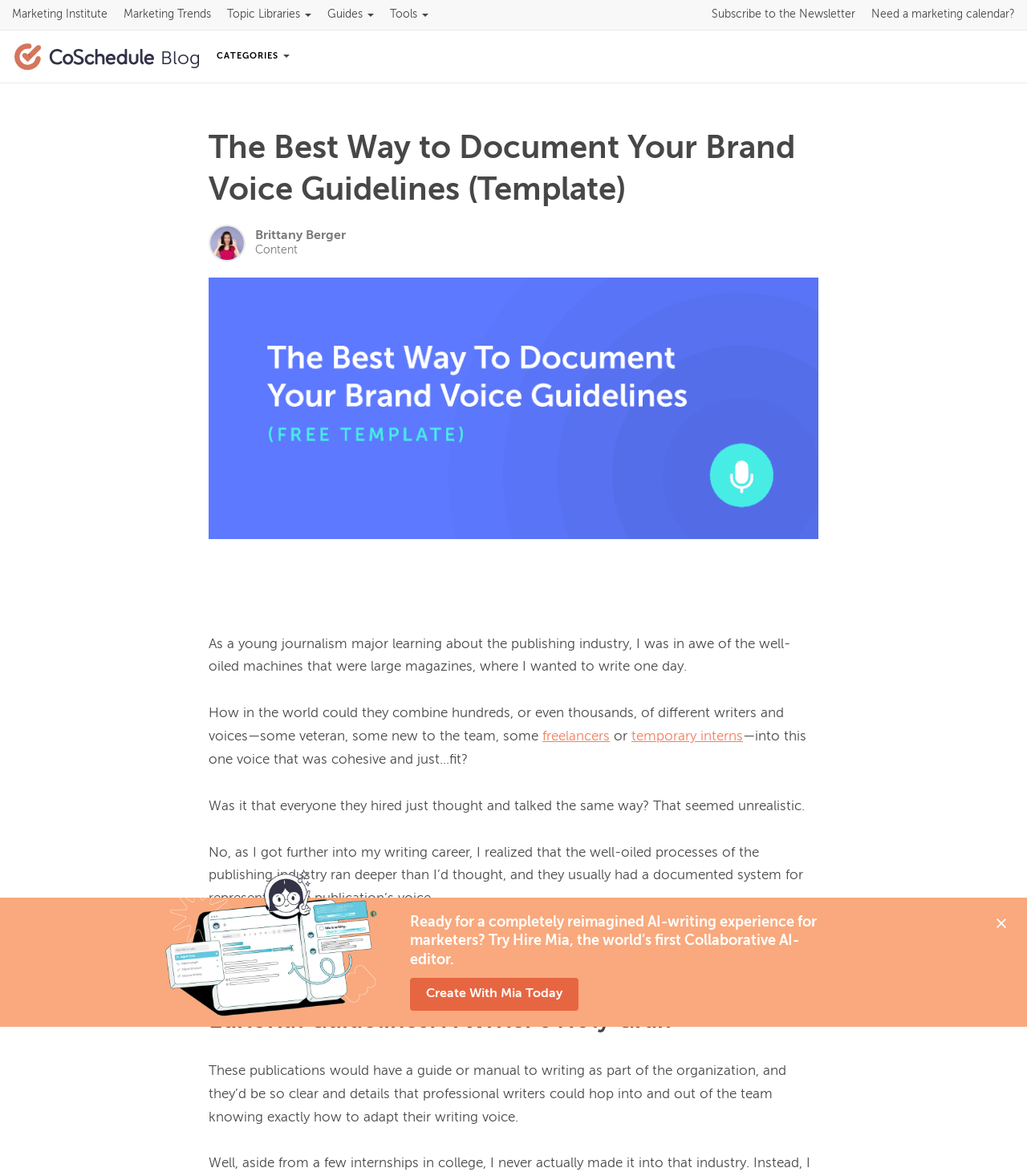Indicate the bounding box coordinates of the clickable region to achieve the following instruction: "Read more about Essential Elements of the Balance Sheet."

None